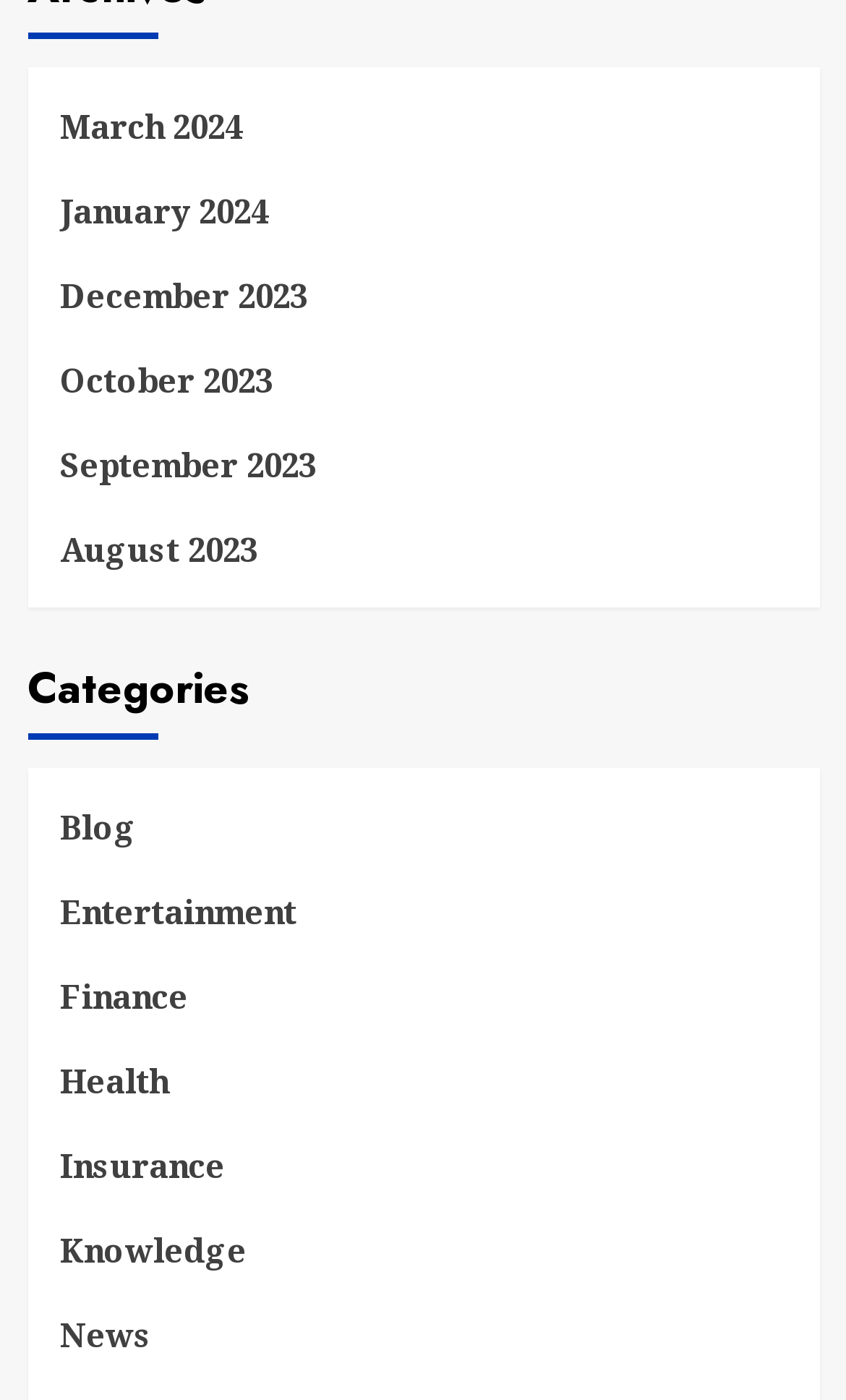Give a short answer using one word or phrase for the question:
What is the most recent month listed on the webpage?

March 2024